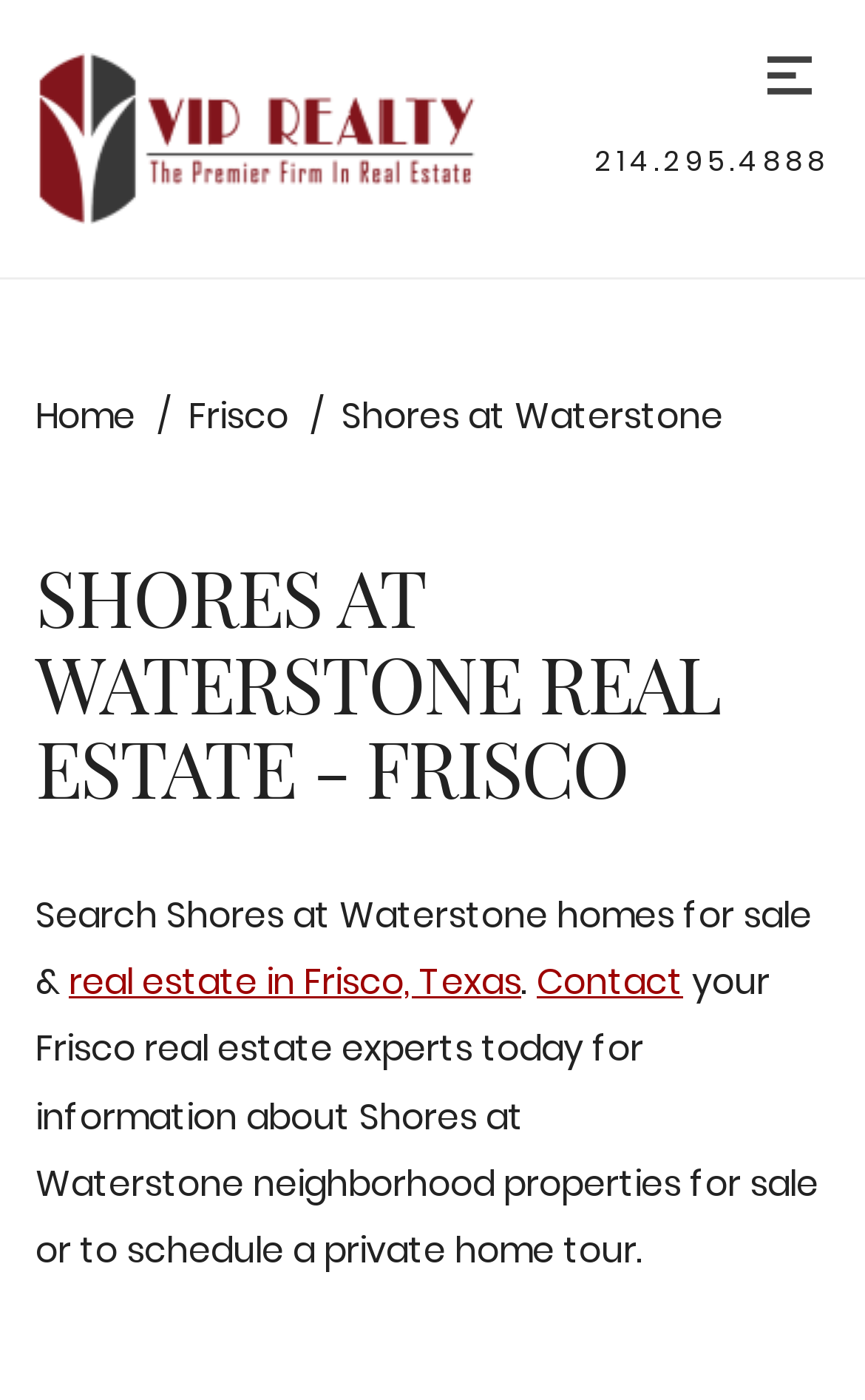What is the neighborhood being searched?
Can you give a detailed and elaborate answer to the question?

I found the neighborhood being searched by looking at the link element with the text 'Shores at Waterstone' which is located in the middle of the webpage.